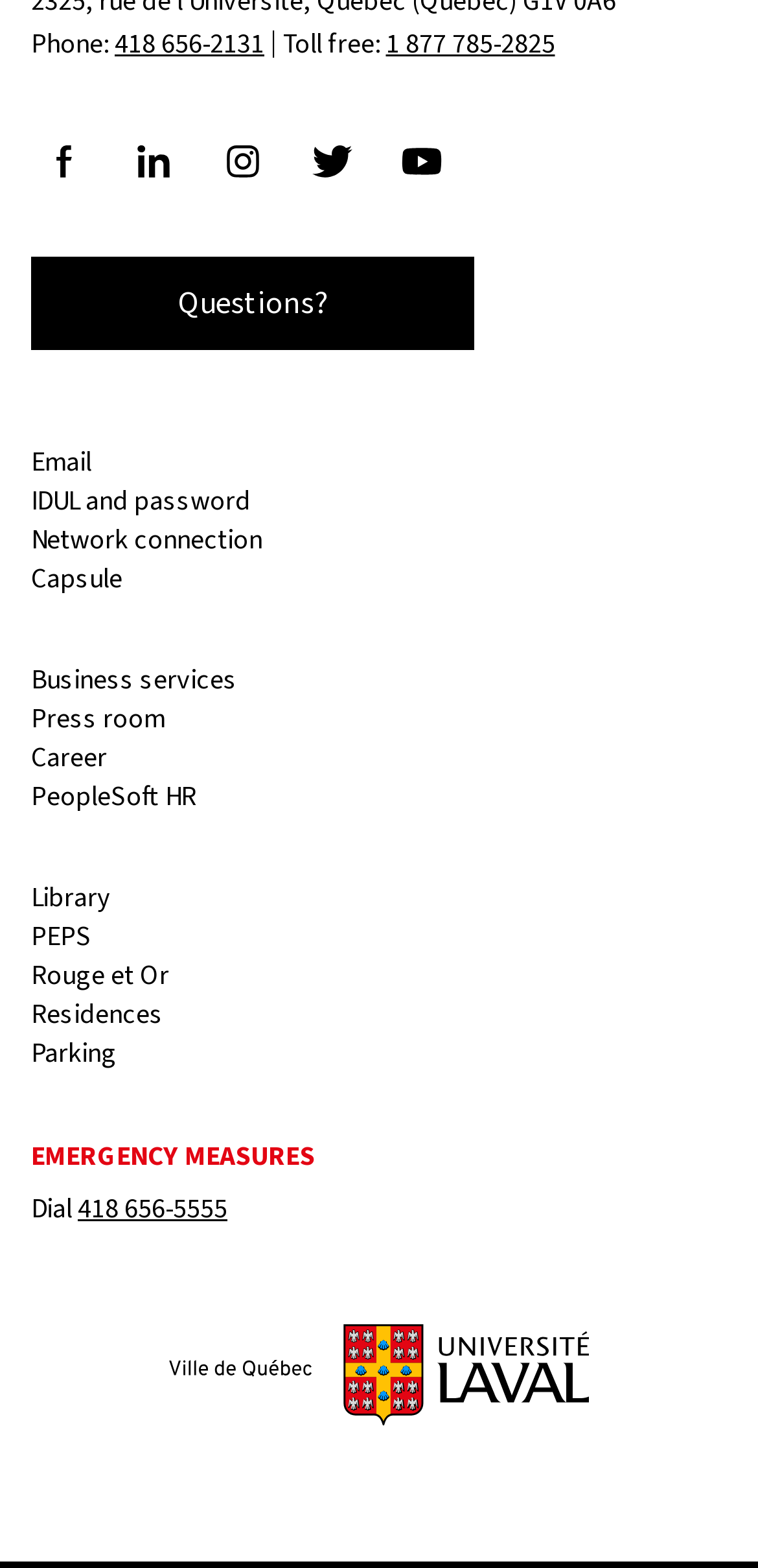Answer succinctly with a single word or phrase:
What is the emergency phone number?

418 656-5555